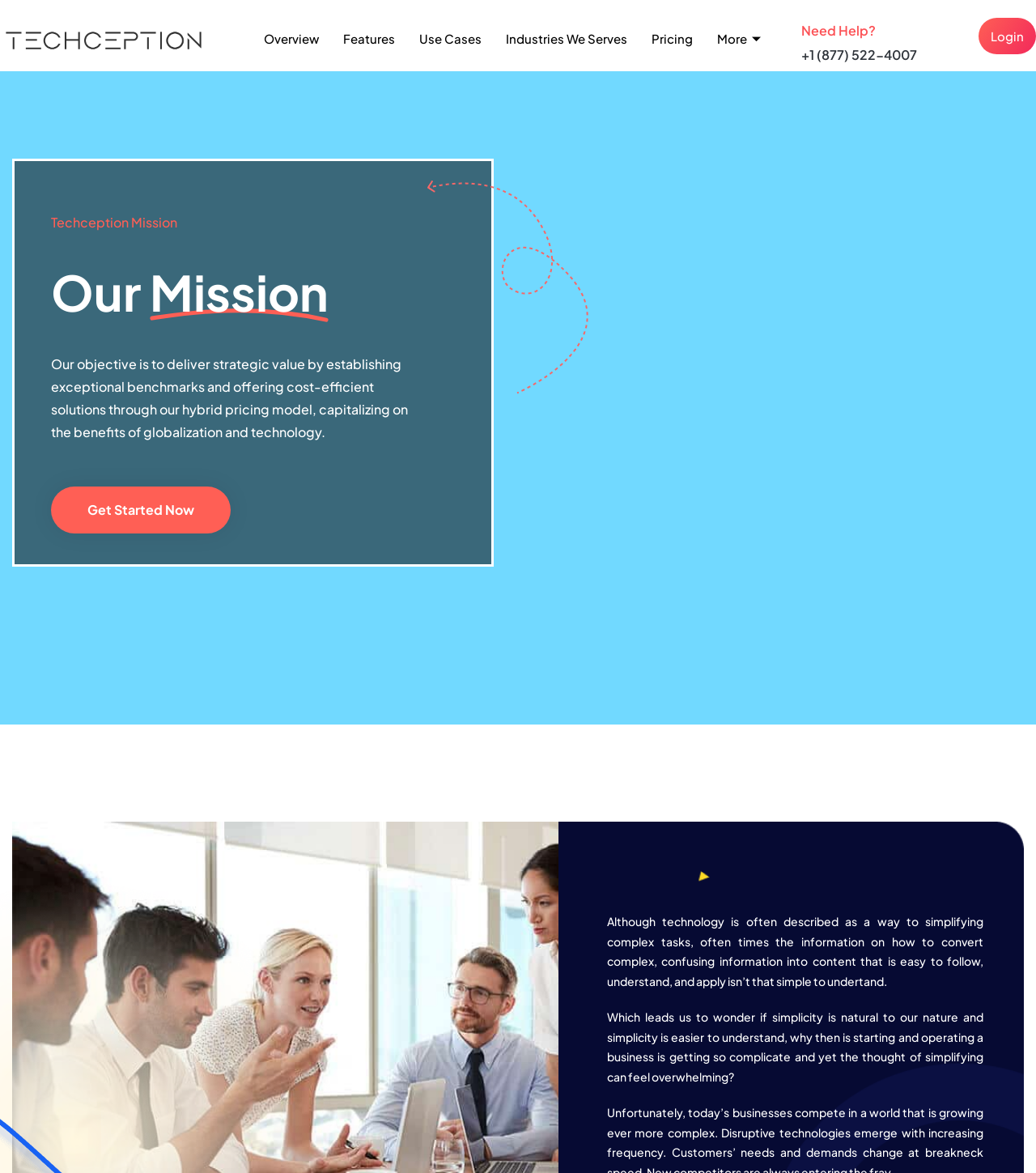What can I do after reading the mission statement?
Please answer the question as detailed as possible.

After reading the mission statement, I can click on the 'Get Started Now' button to take the next step, as it is placed below the mission statement on the webpage.